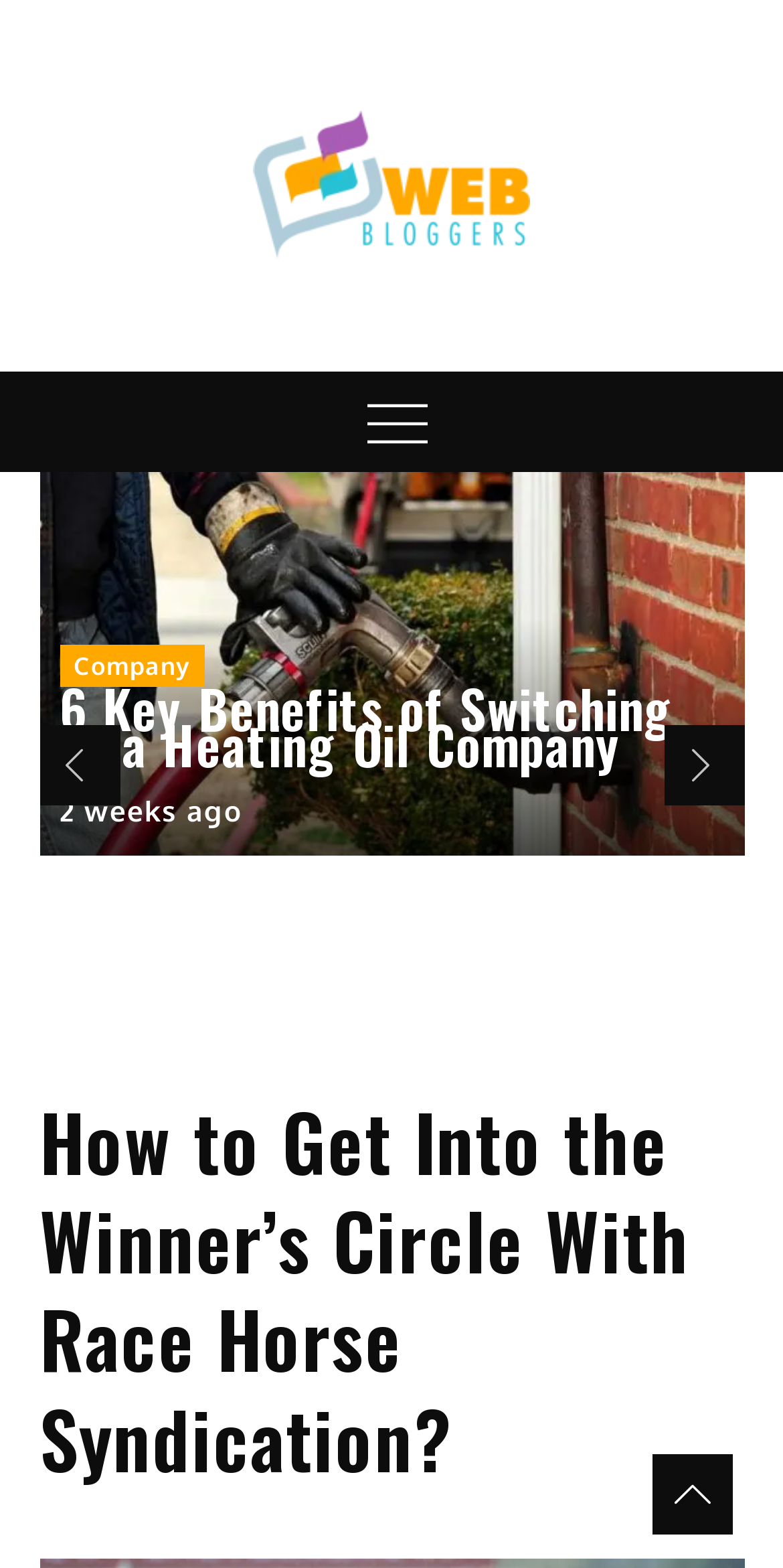Determine the bounding box coordinates for the UI element described. Format the coordinates as (top-left x, top-left y, bottom-right x, bottom-right y) and ensure all values are between 0 and 1. Element description: Web bloggers

[0.05, 0.151, 0.715, 0.242]